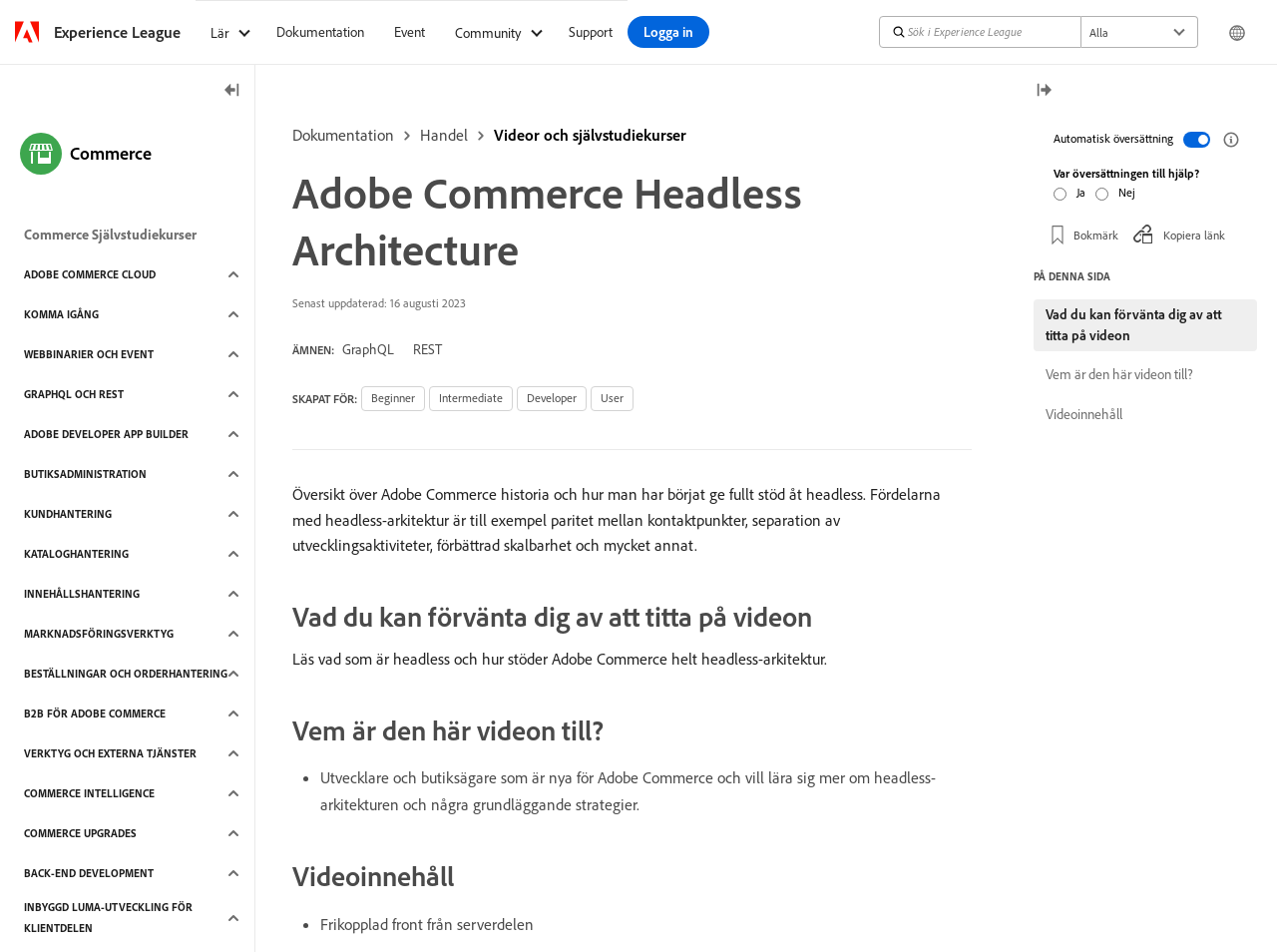Determine the bounding box coordinates of the element's region needed to click to follow the instruction: "Search for something". Provide these coordinates as four float numbers between 0 and 1, formatted as [left, top, right, bottom].

[0.695, 0.017, 0.713, 0.051]